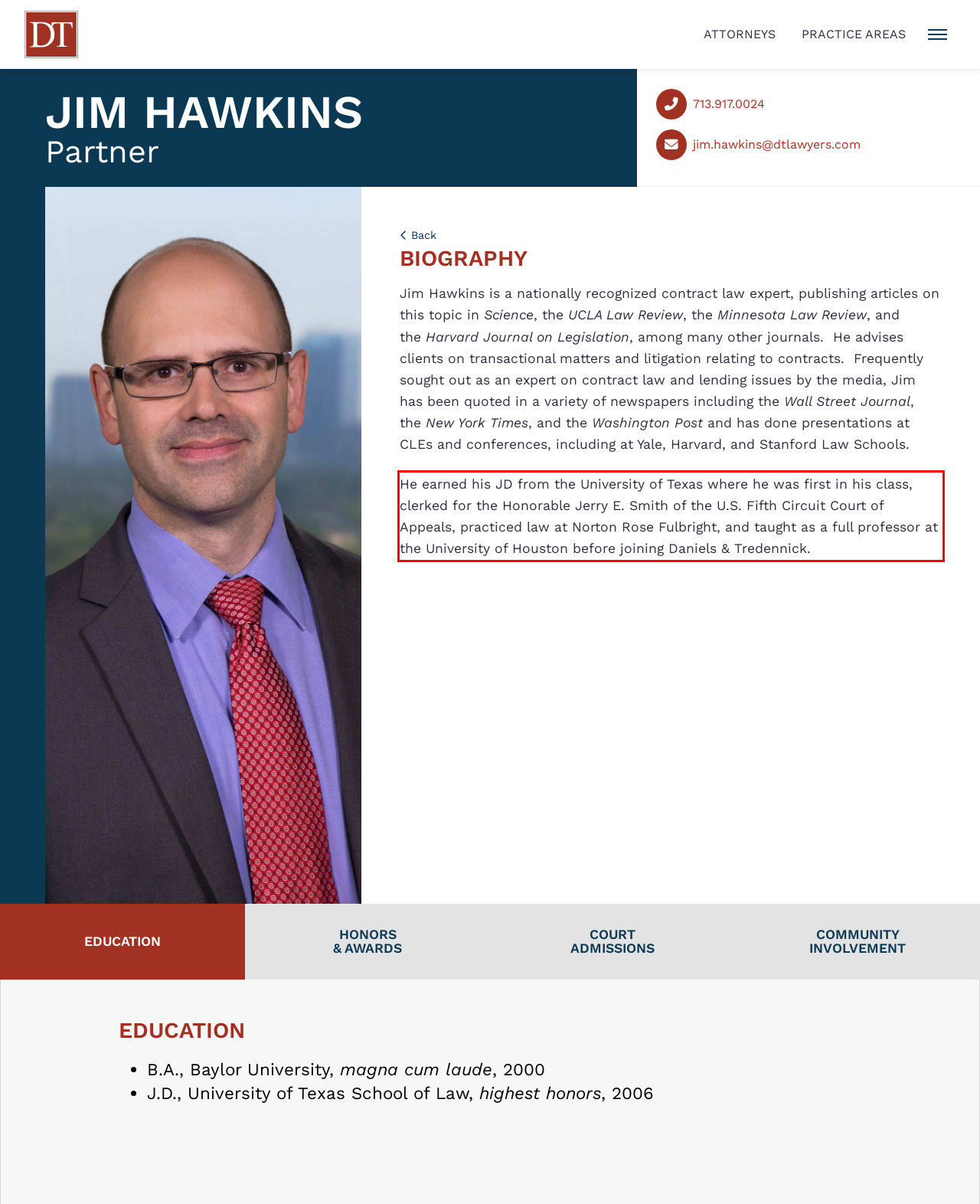Analyze the screenshot of the webpage and extract the text from the UI element that is inside the red bounding box.

He earned his JD from the University of Texas where he was first in his class, clerked for the Honorable Jerry E. Smith of the U.S. Fifth Circuit Court of Appeals, practiced law at Norton Rose Fulbright, and taught as a full professor at the University of Houston before joining Daniels & Tredennick.